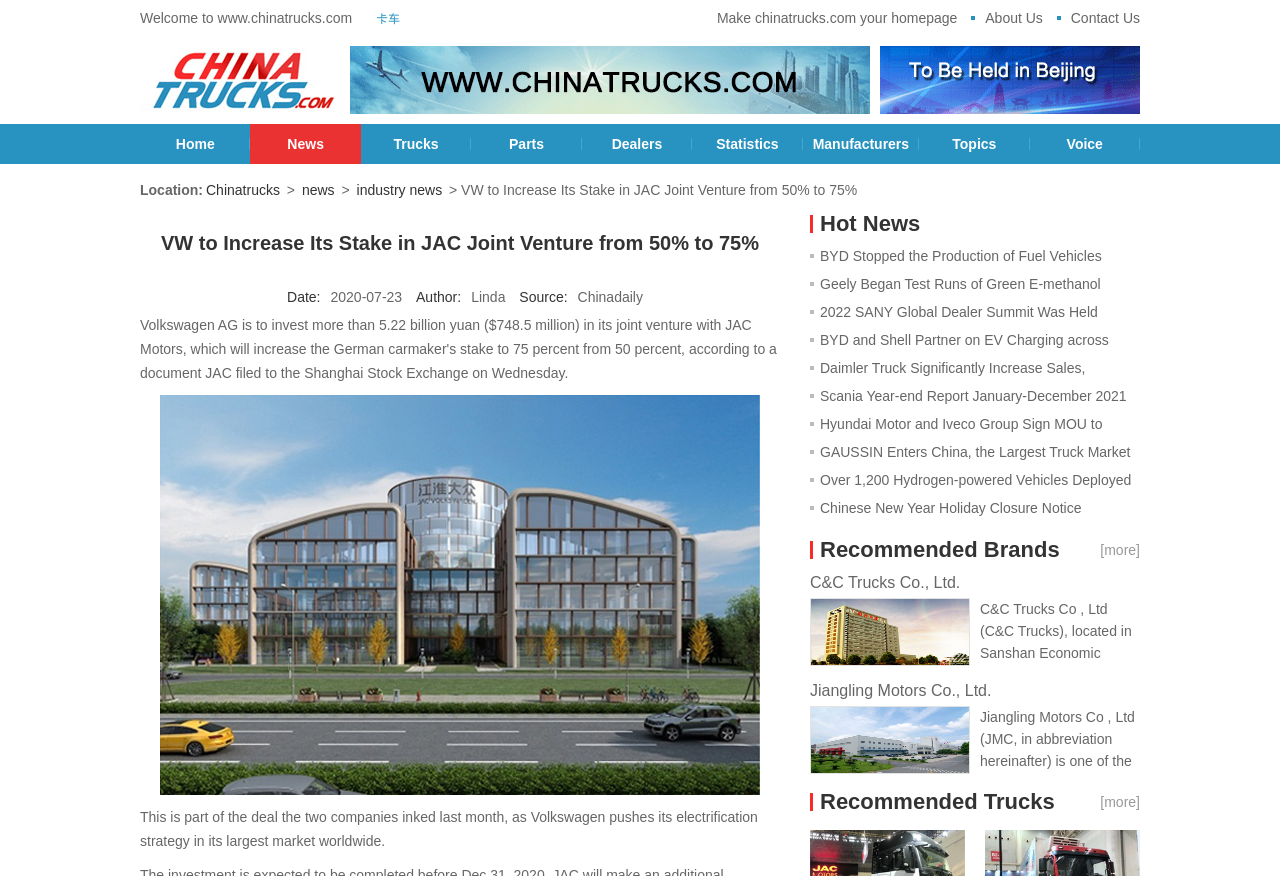Determine the bounding box for the UI element described here: "Students".

None